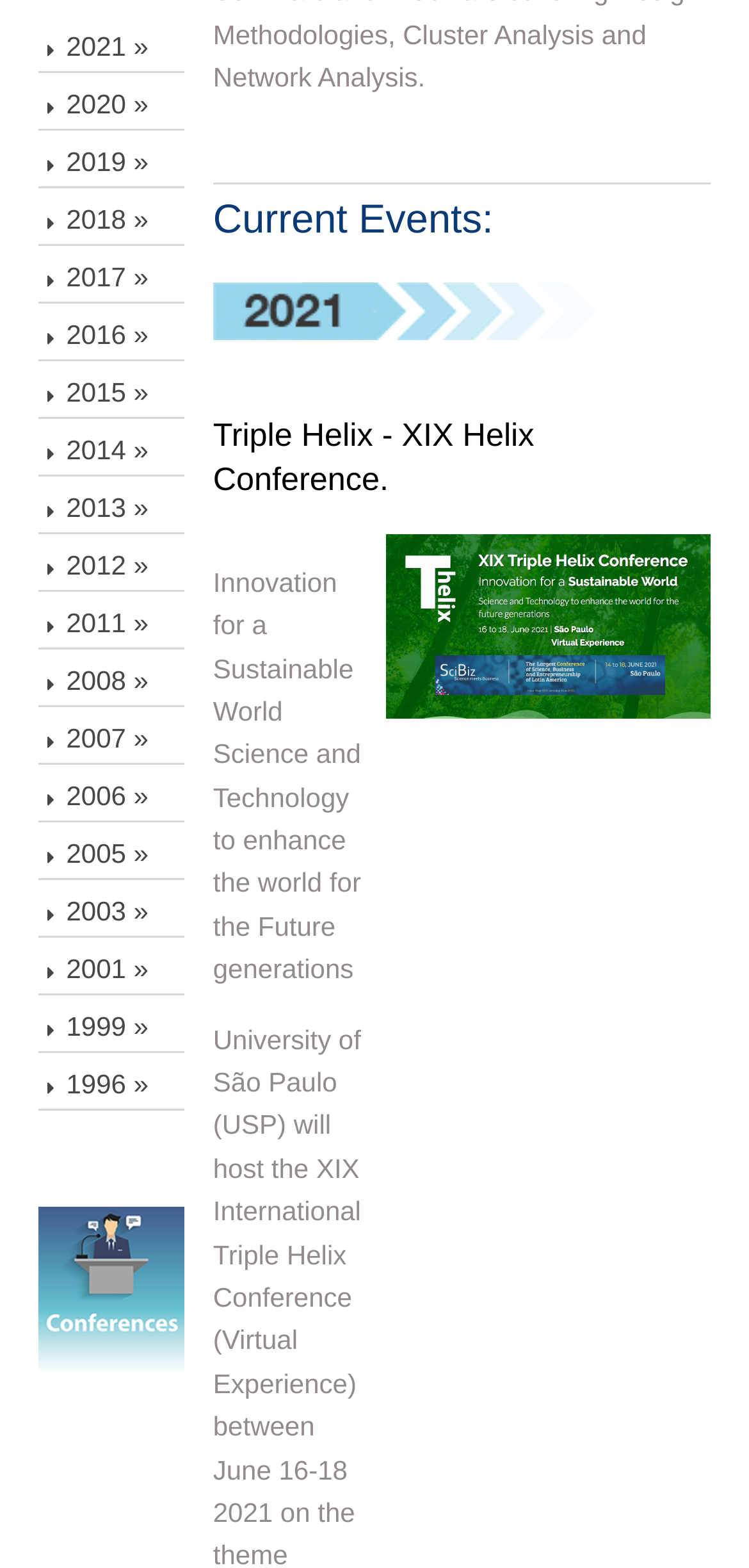Please locate the clickable area by providing the bounding box coordinates to follow this instruction: "Click the arrow icon".

[0.516, 0.34, 0.95, 0.458]